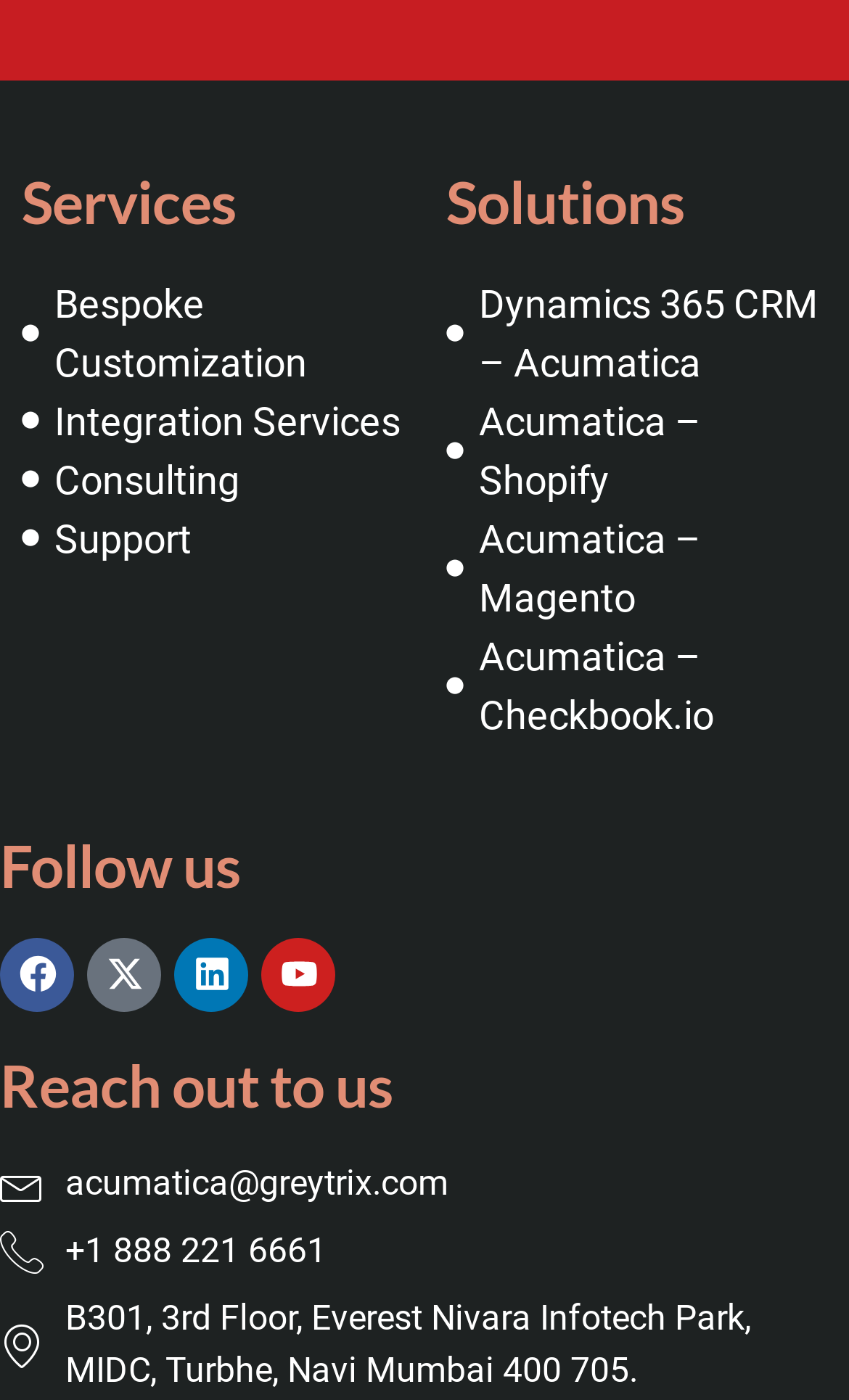Reply to the question below using a single word or brief phrase:
What social media platforms is the company on?

Facebook, Twitter, Linkedin, Youtube